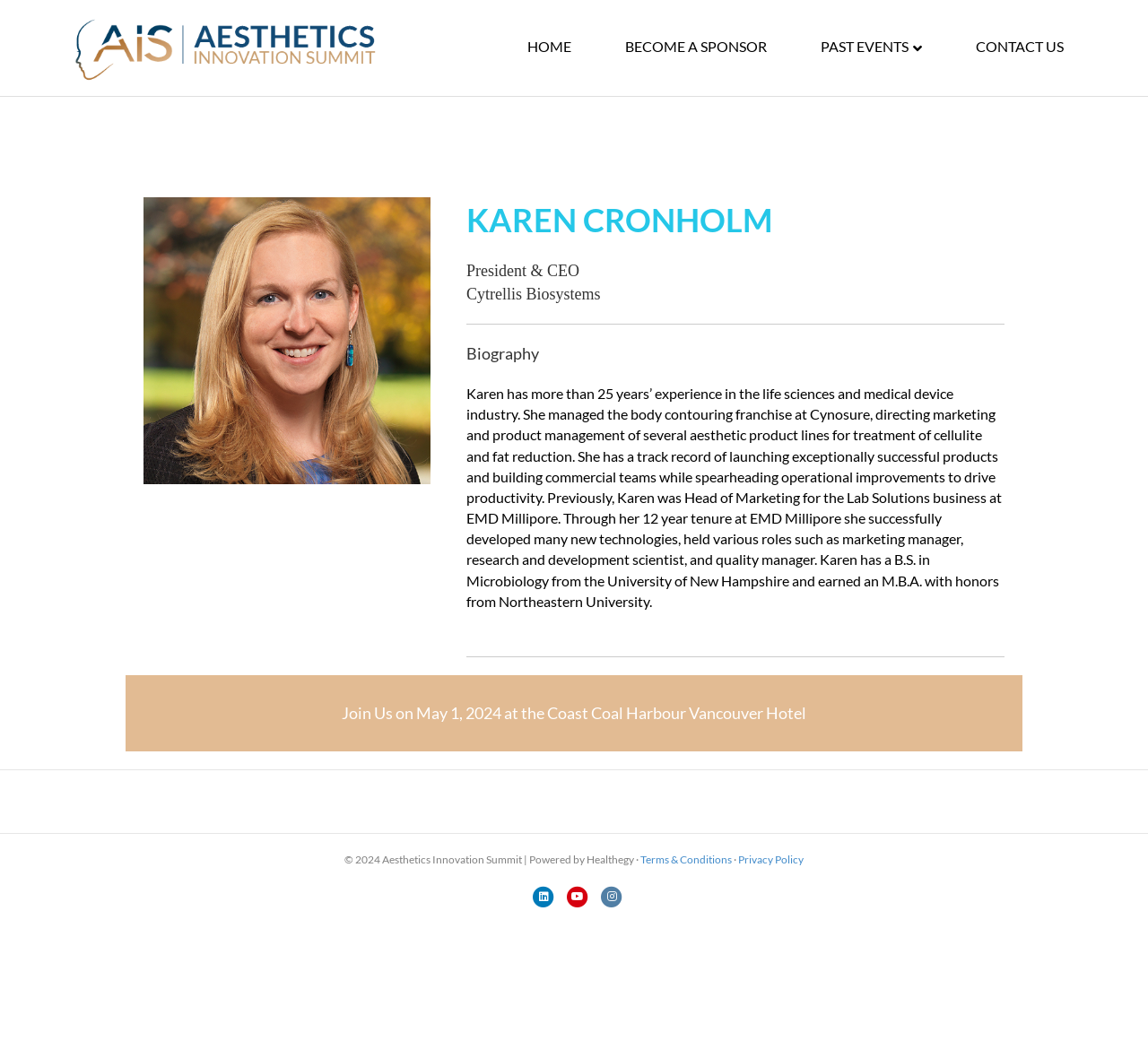Elaborate on the webpage's design and content in a detailed caption.

The webpage is about Karen Cronholm, the President and CEO of Cytrellis Biosystems. At the top, there is a navigation menu with links to "HOME", "BECOME A SPONSOR", "PAST EVENTS", and "CONTACT US". Below the navigation menu, there is a large image of Karen Cronholm, accompanied by her name and title in headings. 

To the right of the image, there is a biography section that describes Karen's experience in the life sciences and medical device industry, including her previous roles and achievements. 

Further down the page, there is a section that invites users to join an event on May 1, 2024, at the Coast Coal Harbour Vancouver Hotel, with a link to learn more. 

At the very bottom of the page, there is a footer section that displays copyright information, along with links to "Terms & Conditions", "Privacy Policy", and social media platforms like LinkedIn, YouTube, and Instagram.